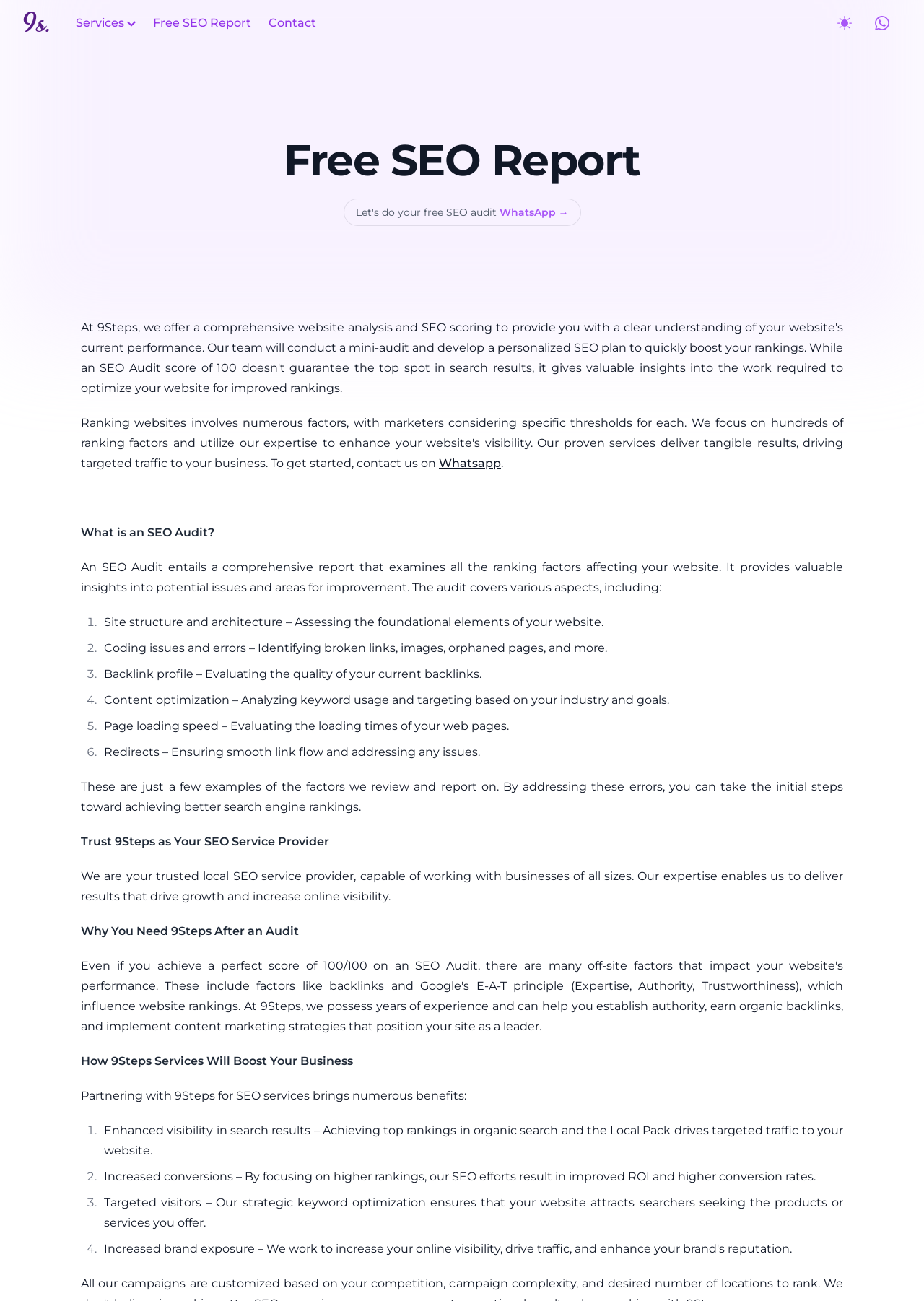Identify the bounding box coordinates for the UI element described by the following text: "Whatsapp". Provide the coordinates as four float numbers between 0 and 1, in the format [left, top, right, bottom].

[0.475, 0.351, 0.542, 0.361]